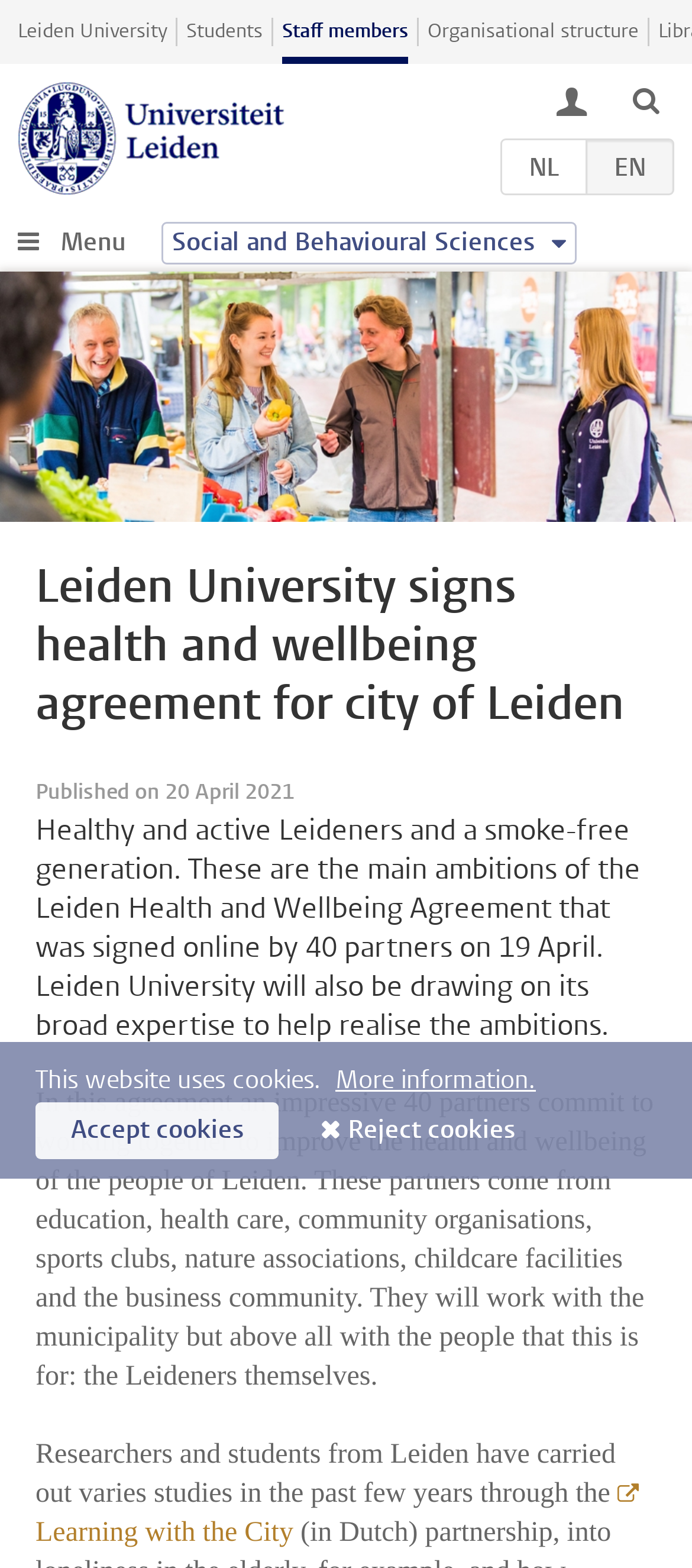Locate the bounding box coordinates of the element that should be clicked to execute the following instruction: "Read more about Learning with the City".

[0.051, 0.943, 0.931, 0.988]